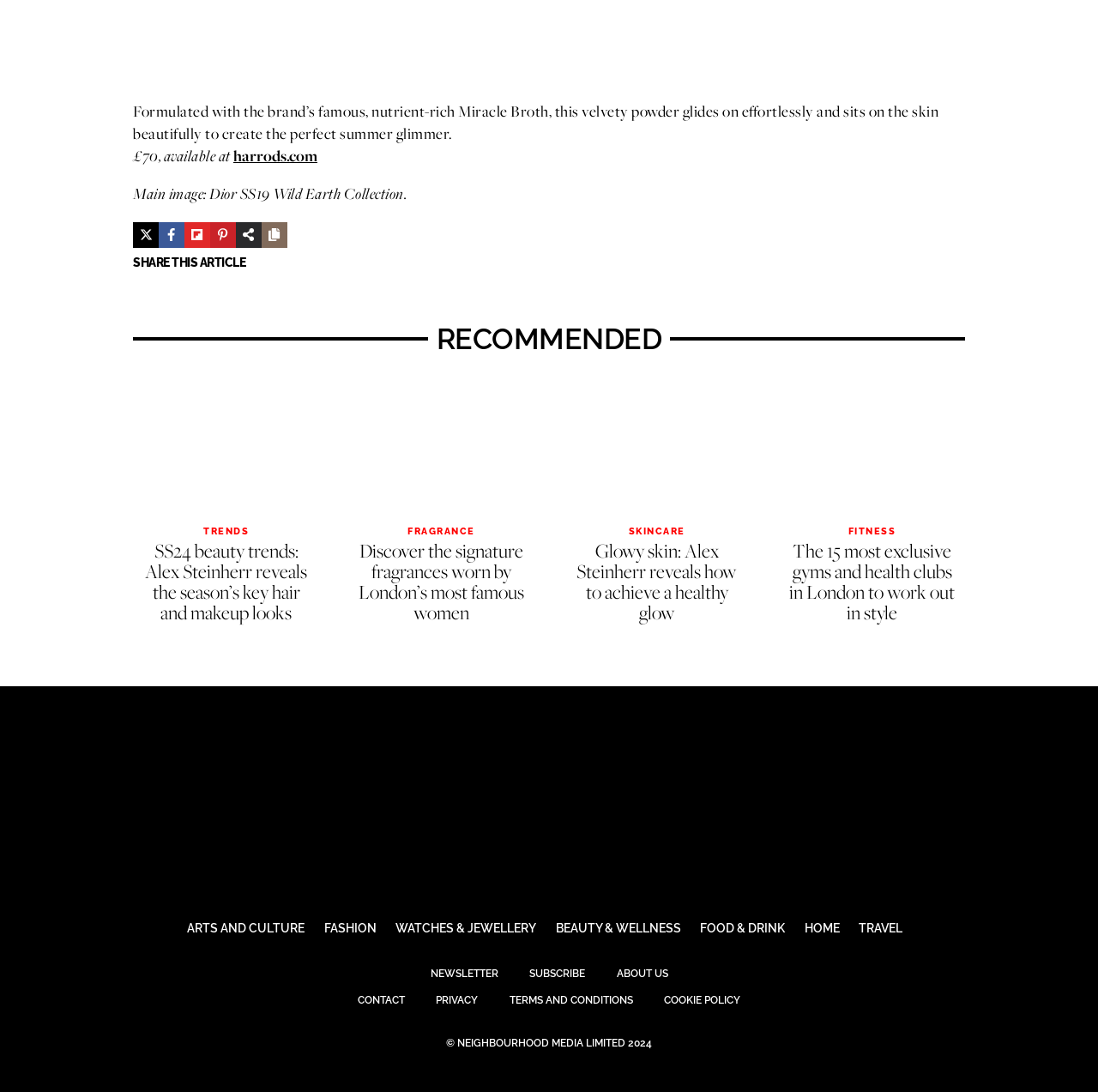Find and specify the bounding box coordinates that correspond to the clickable region for the instruction: "Read about SS24 beauty trends".

[0.132, 0.492, 0.28, 0.573]